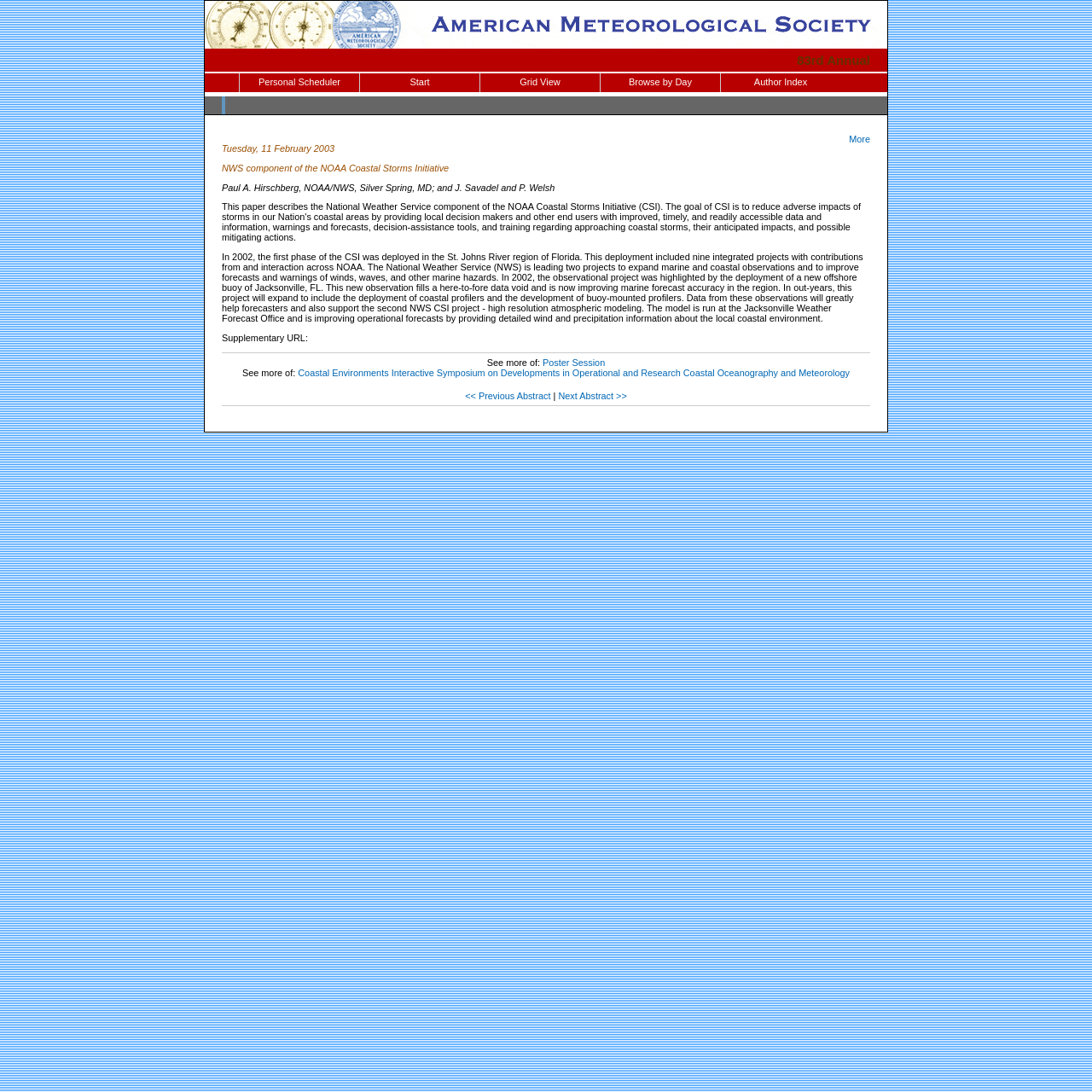What is the organization leading two projects?
Answer the question with a detailed explanation, including all necessary information.

I found the organization leading two projects by reading the static text element with the bounding box coordinates [0.203, 0.167, 0.508, 0.177], which mentions 'The National Weather Service (NWS) is leading two projects...'.